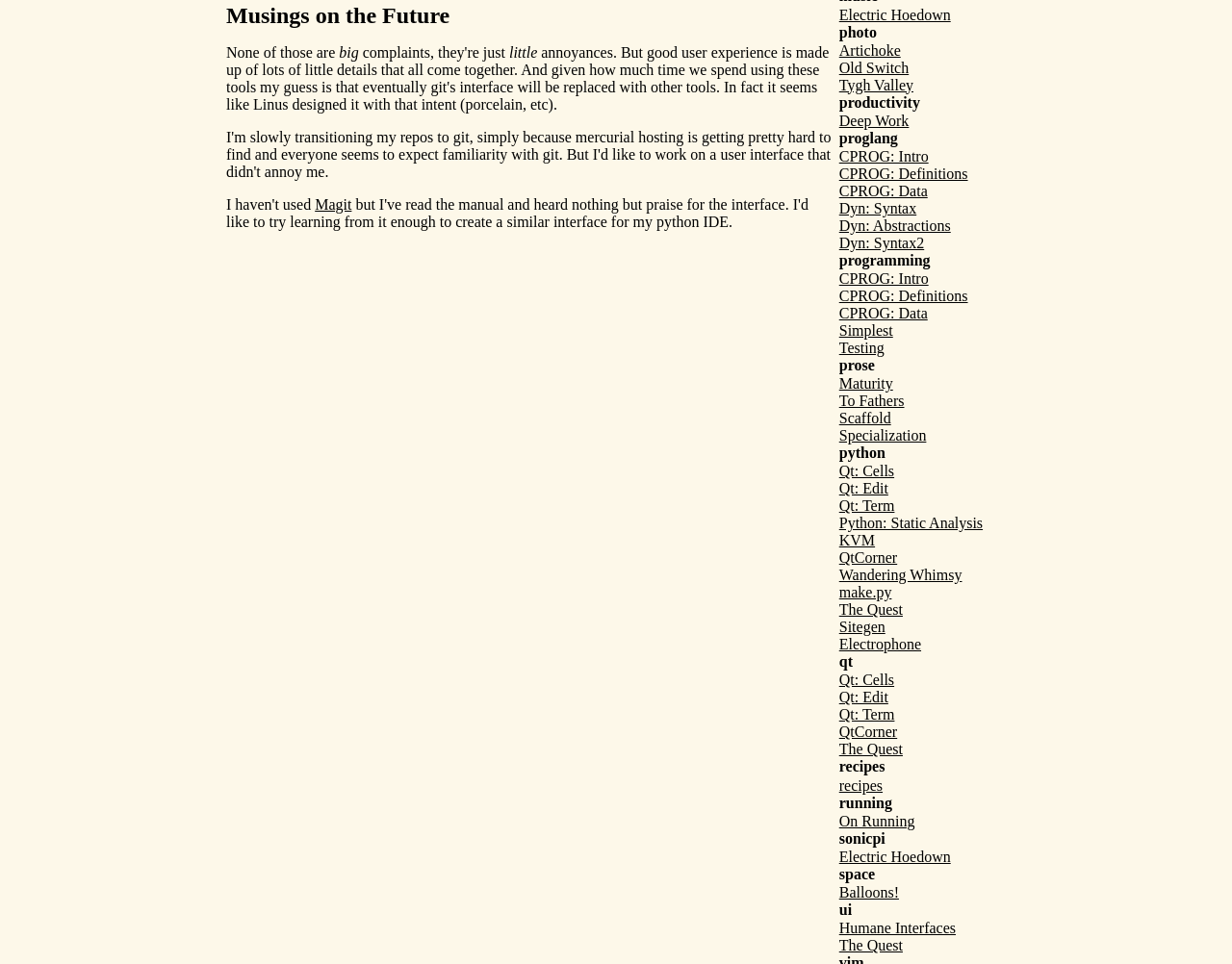Locate the bounding box coordinates of the segment that needs to be clicked to meet this instruction: "click on the link to Magit".

[0.256, 0.204, 0.285, 0.221]